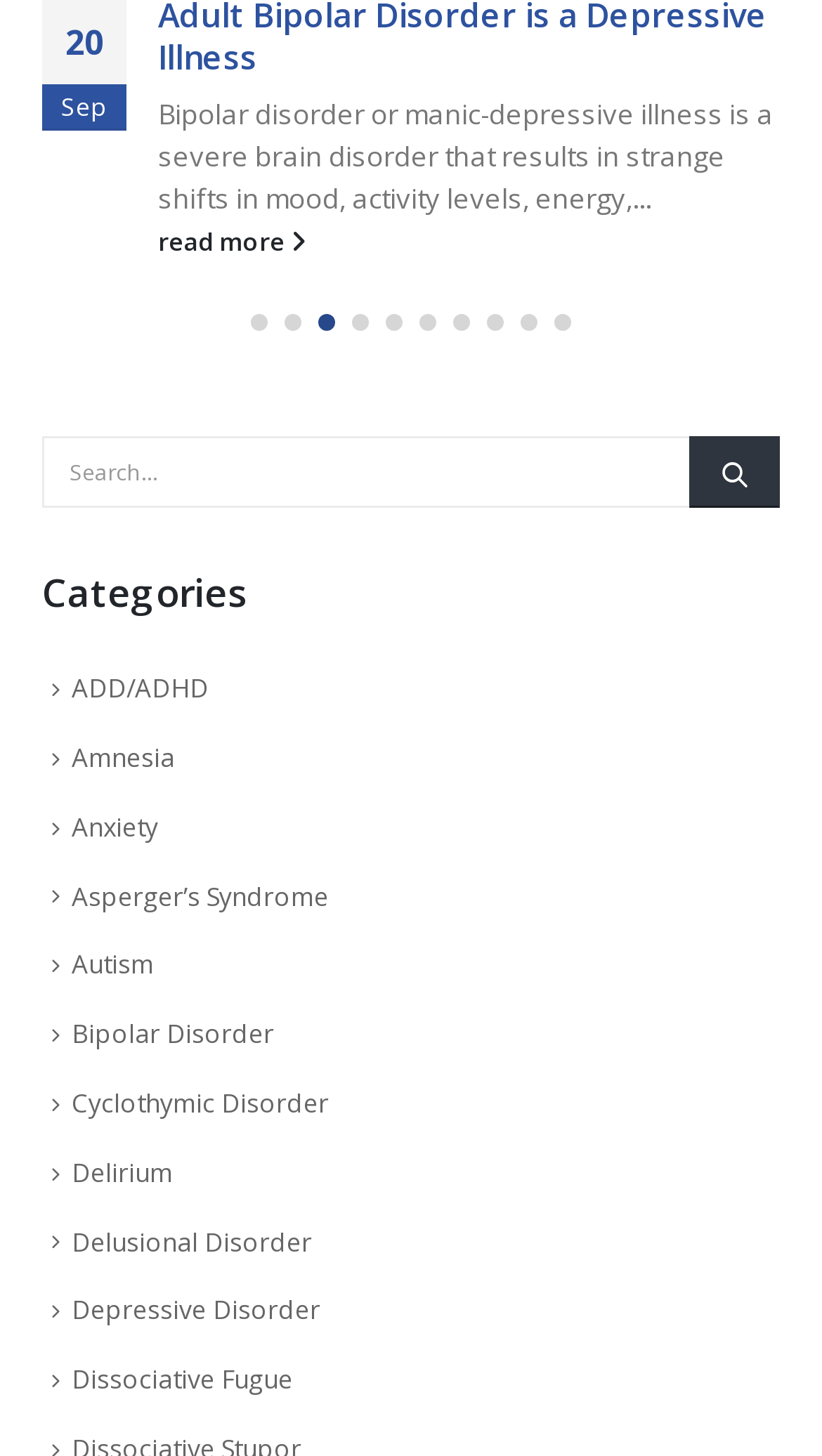Please find the bounding box coordinates of the element's region to be clicked to carry out this instruction: "click read more".

[0.192, 0.18, 0.949, 0.209]